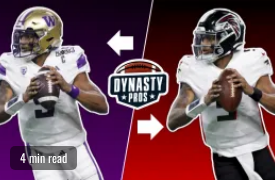Produce a meticulous caption for the image.

The image titled "Then vs Now" features two football players positioned on either side of a central logo representing Dynasty Pros. On the left, a quarterback in a purple and gold uniform, representing the University of Washington, appears ready to pass with an intense focus. On the right, another quarterback donned in an all-white uniform displays a similar poised stance, hinting at a rivalry as they play for the Atlanta Falcons. The background transitions from purple on the left to red on the right, visually emphasizing the contrast between the two players and the teams they represent. Below the image is a text overlay indicating a reading time of 4 minutes, suggesting that the accompanying article explores comparisons between these players or their respective career paths in fantasy football.